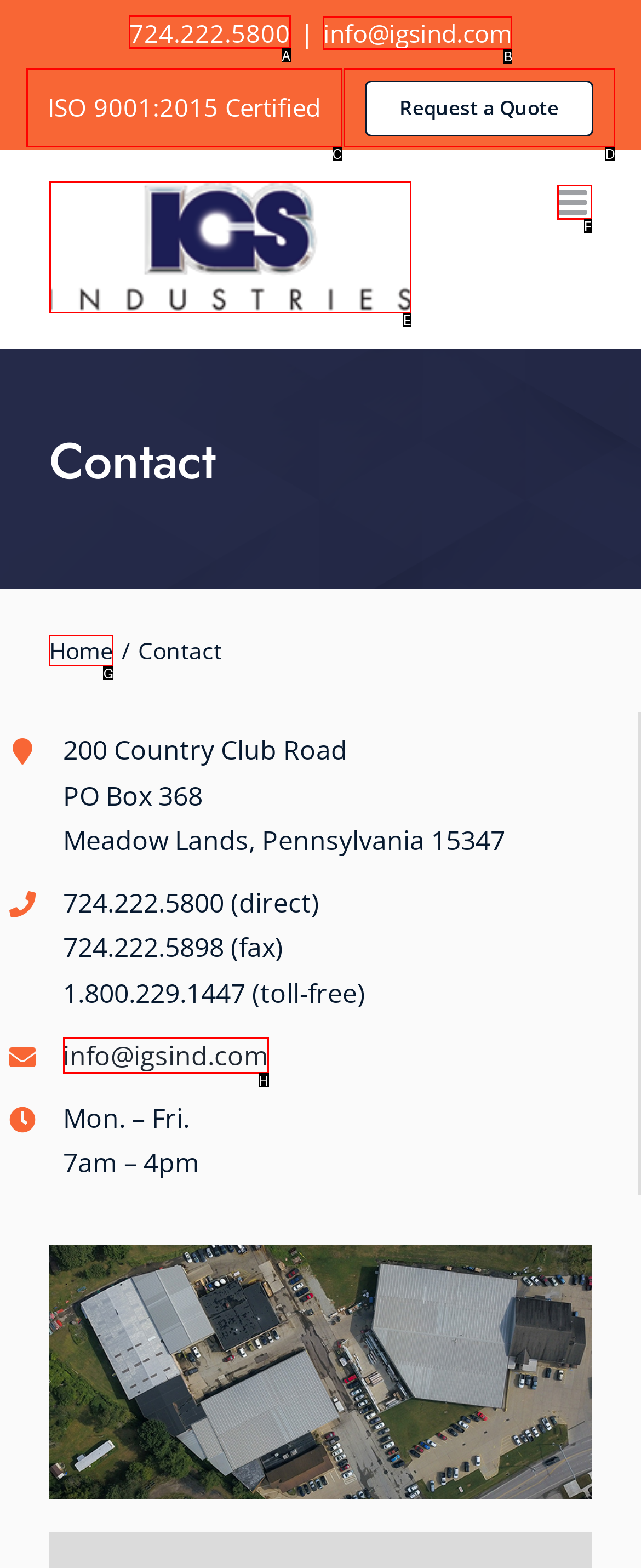Select the letter of the element you need to click to complete this task: Call the company
Answer using the letter from the specified choices.

A